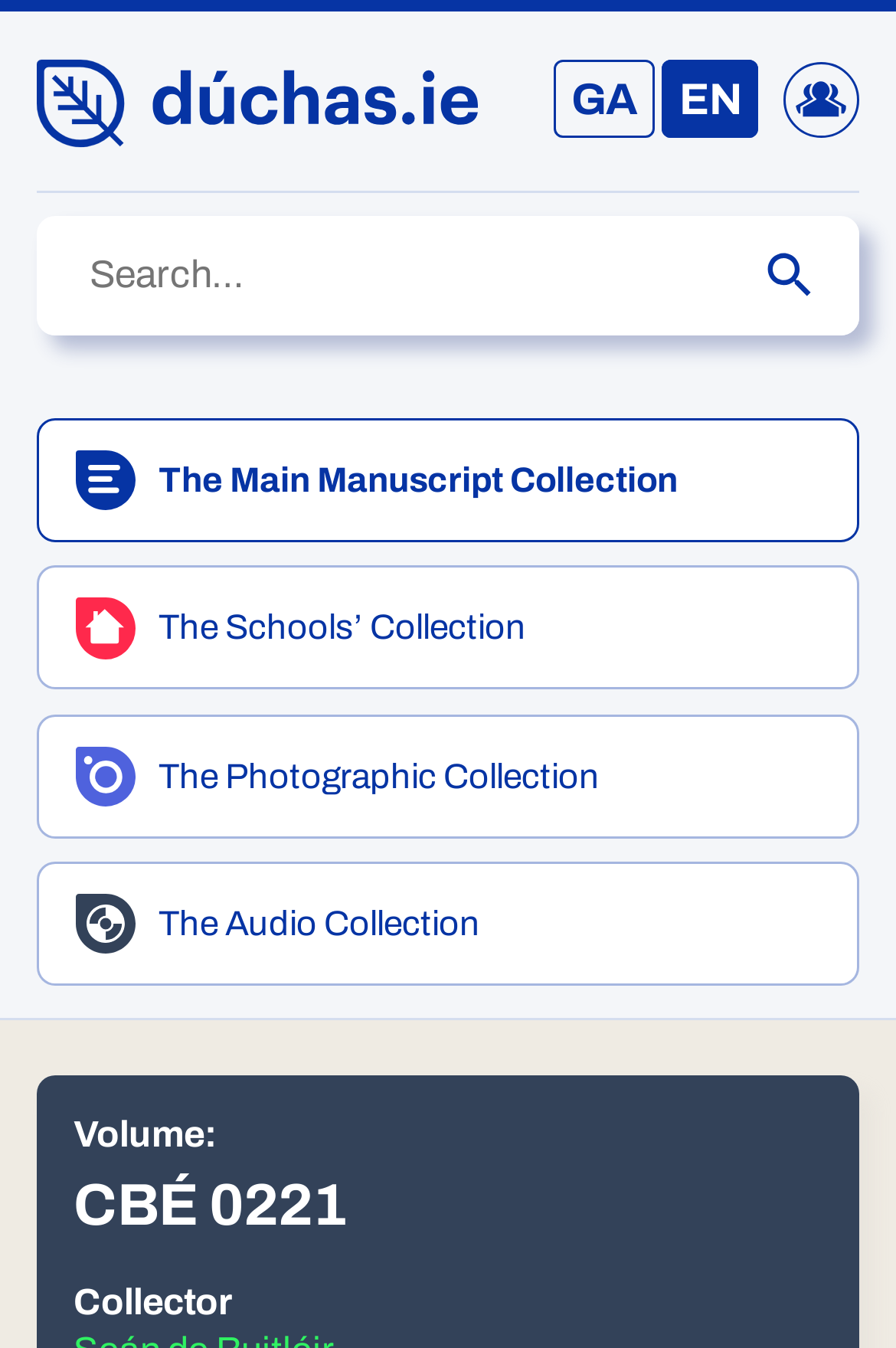Locate and provide the bounding box coordinates for the HTML element that matches this description: "The Photographic Collection".

[0.041, 0.53, 0.959, 0.622]